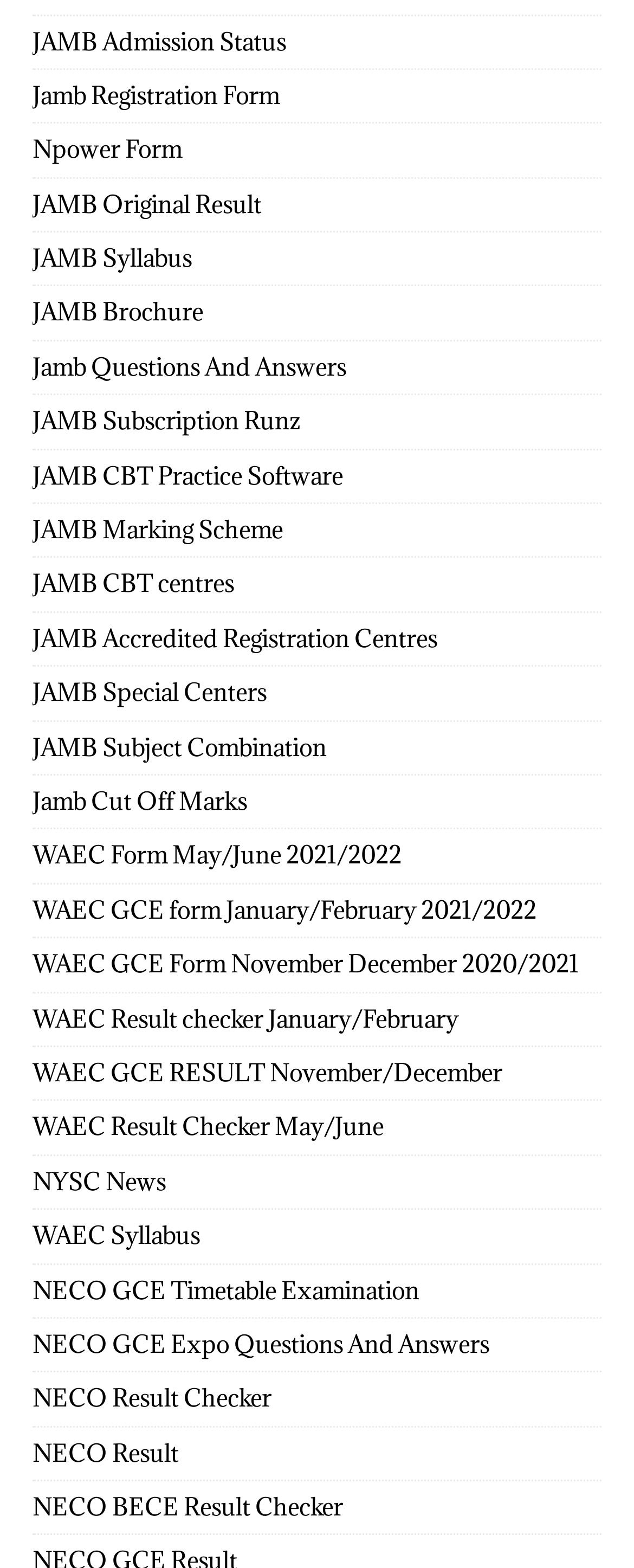Please identify the coordinates of the bounding box for the clickable region that will accomplish this instruction: "Access JAMB CBT Practice Software".

[0.051, 0.287, 0.949, 0.32]